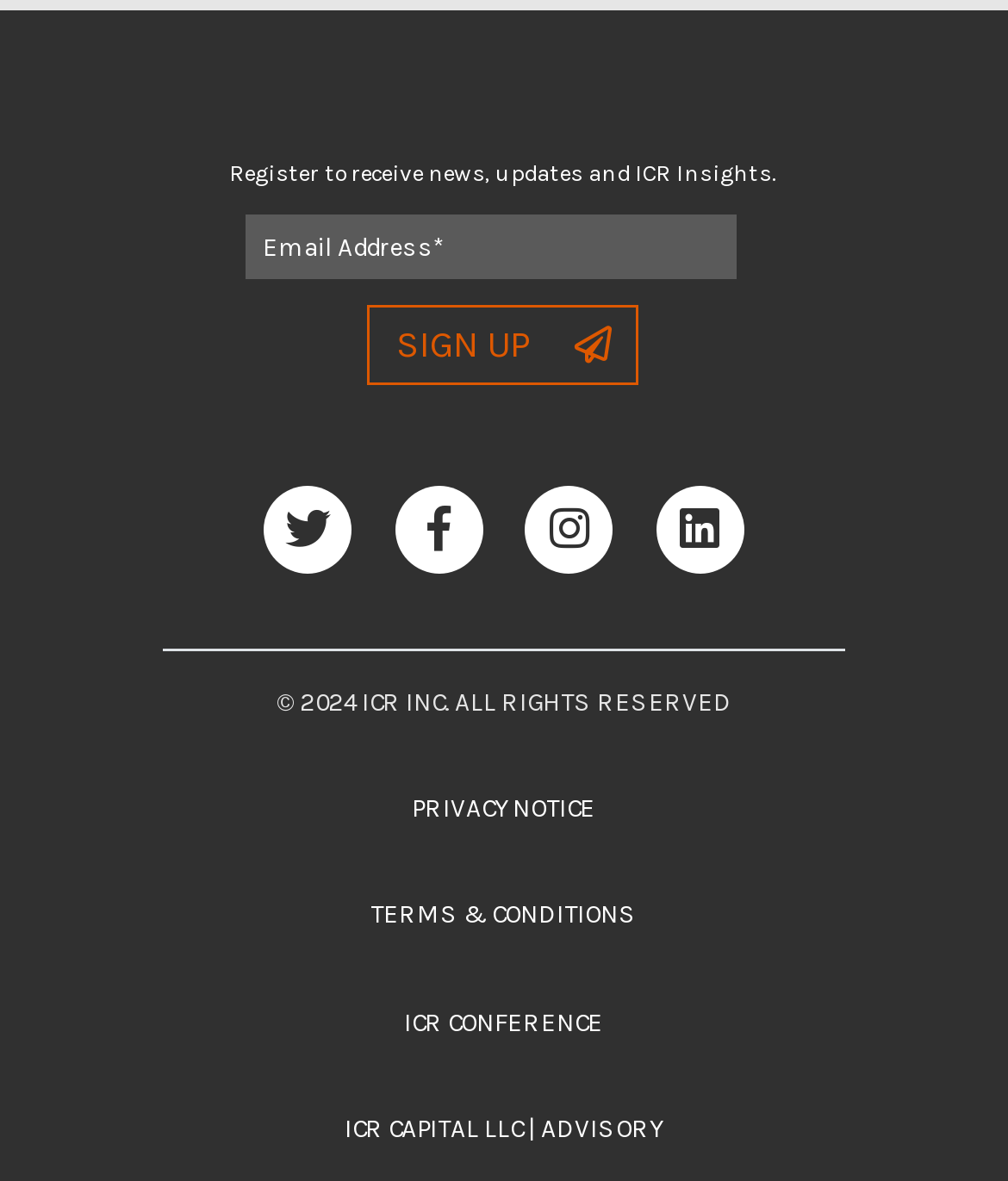Identify the bounding box for the UI element described as: "ICR Capital LLC | Advisory". Ensure the coordinates are four float numbers between 0 and 1, formatted as [left, top, right, bottom].

[0.342, 0.942, 0.658, 0.967]